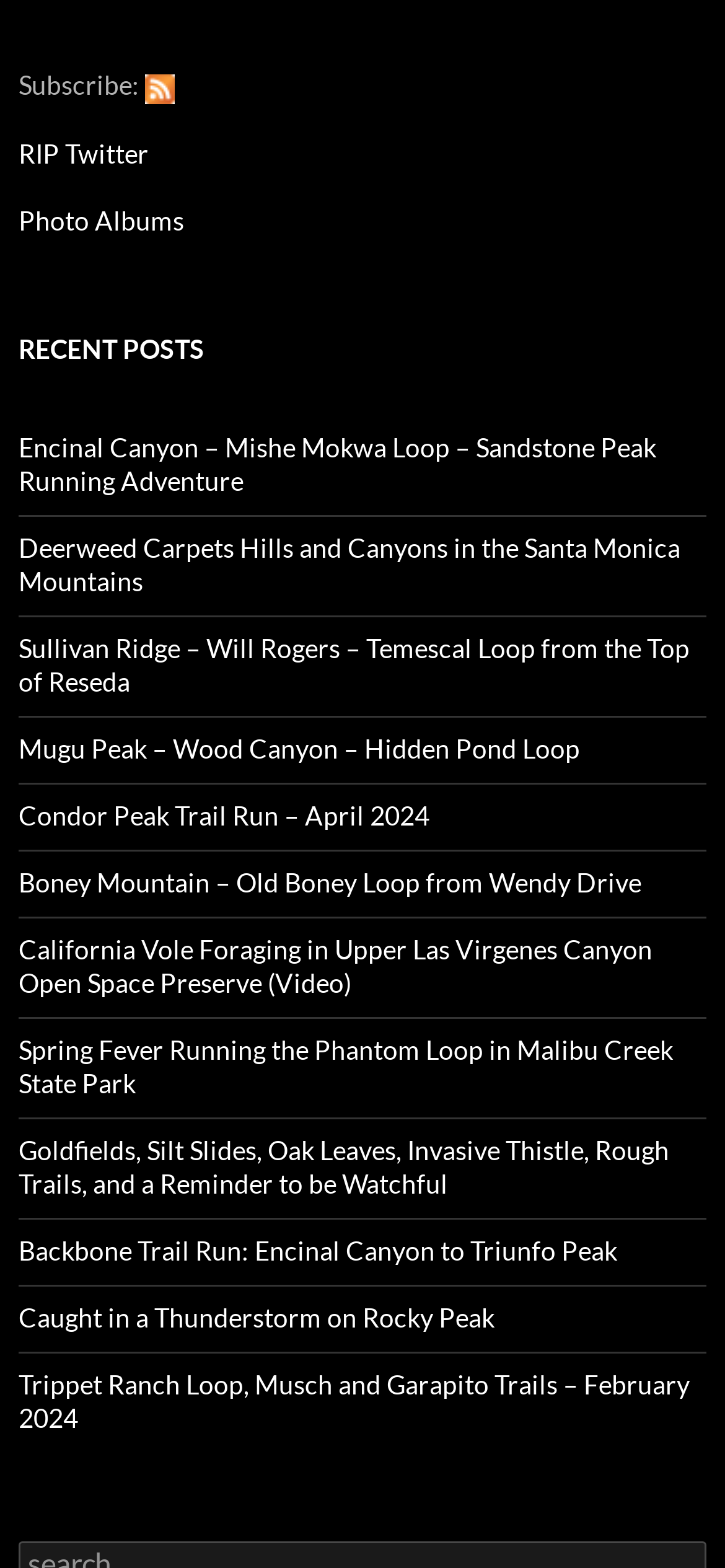What is the heading above the list of posts?
Refer to the image and provide a thorough answer to the question.

The heading above the list of posts is 'RECENT POSTS' because it is the text of the heading element located at coordinates [0.026, 0.208, 0.974, 0.237], which is above the navigation element with the list of posts.